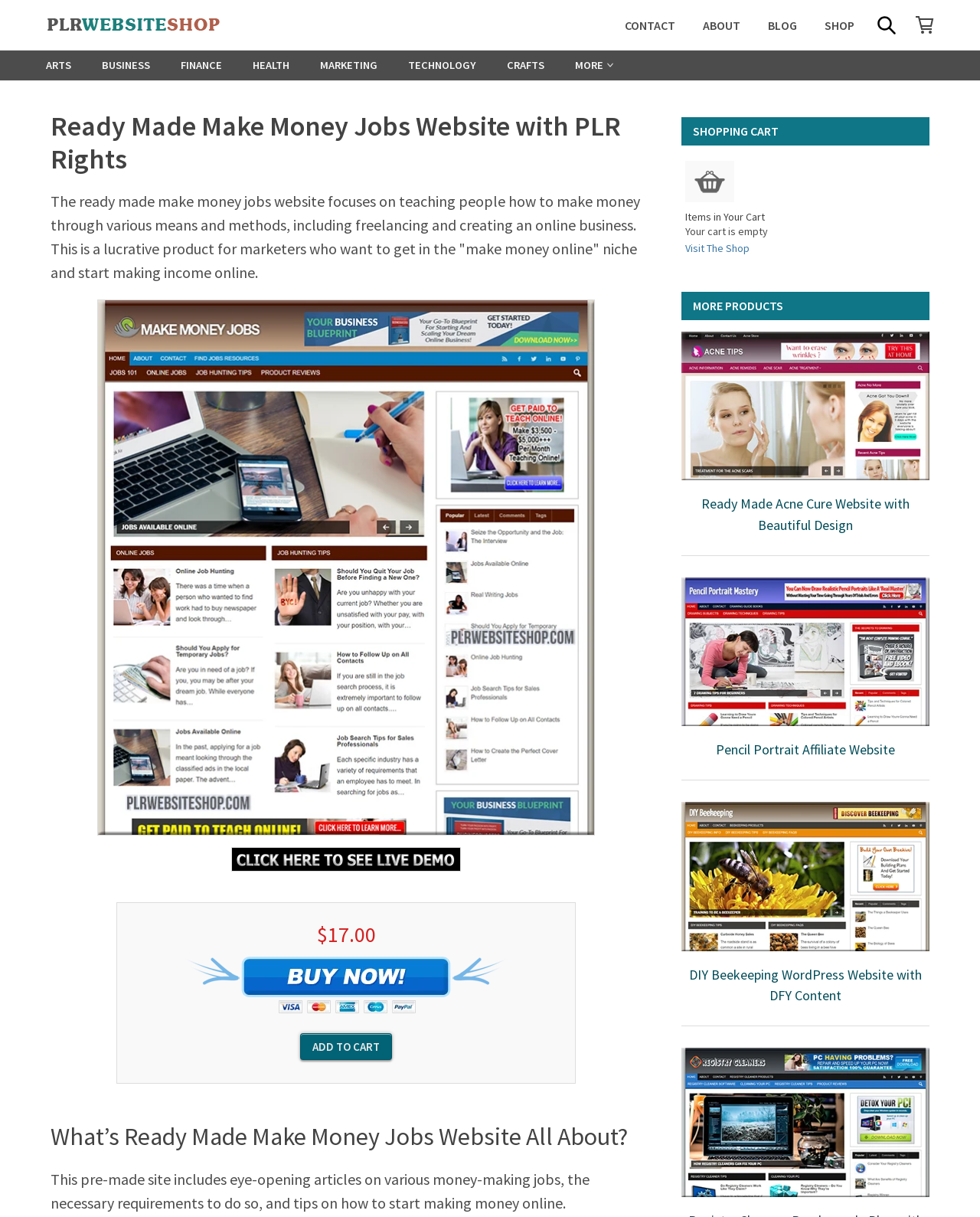Use a single word or phrase to answer the question:
How many items are in the shopping cart?

None